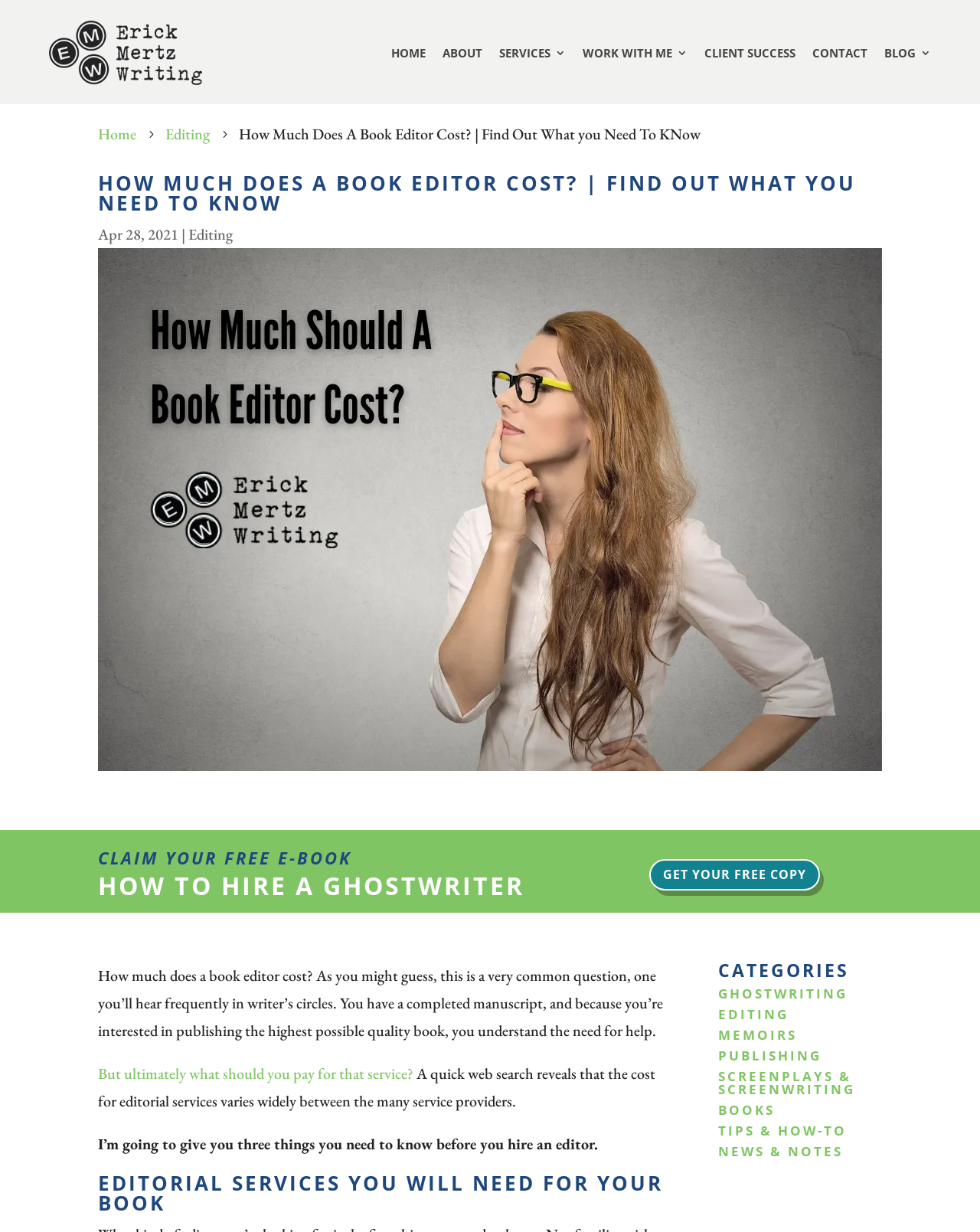What is the date of the blog post?
Identify the answer in the screenshot and reply with a single word or phrase.

Apr 28, 2021